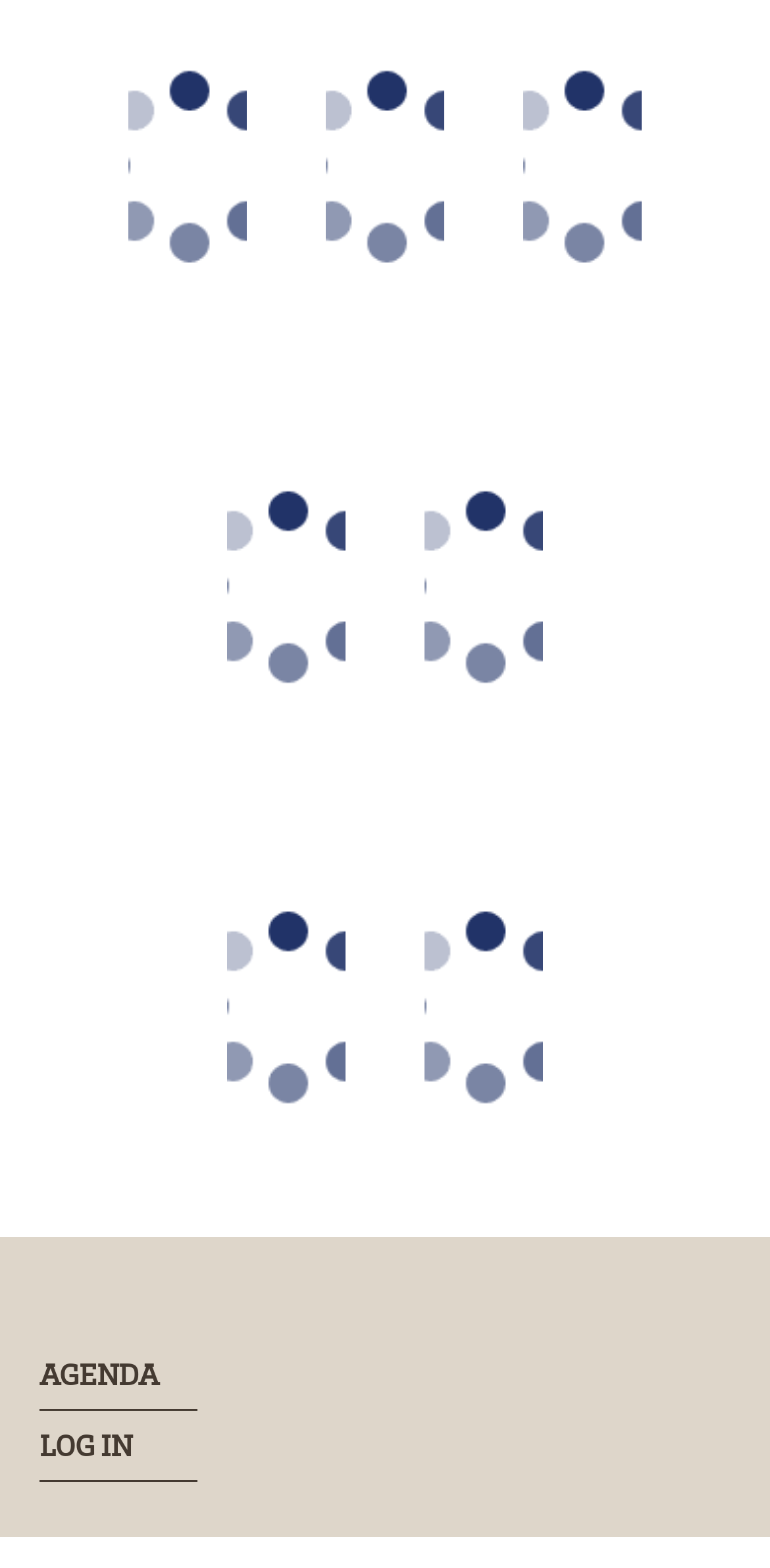Locate the bounding box coordinates of the element I should click to achieve the following instruction: "Click the IPORA button".

[0.167, 0.01, 0.321, 0.198]